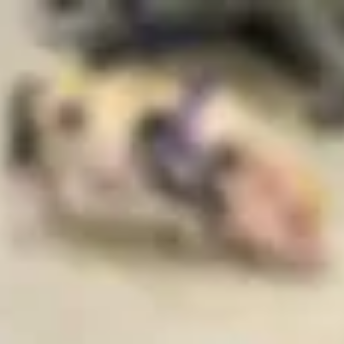Please give a succinct answer using a single word or phrase:
Is the background of the image blurred or clear?

Blurred